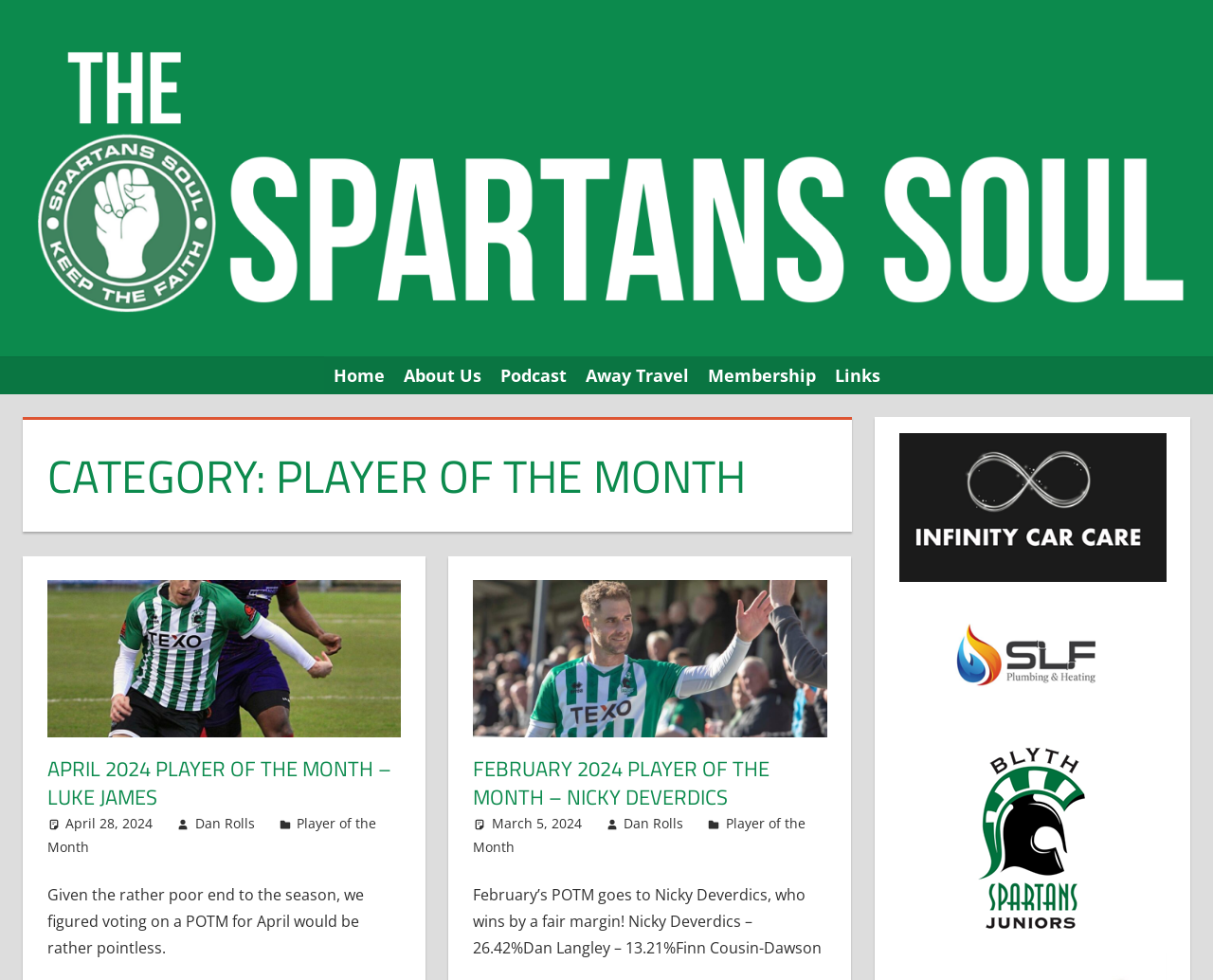Please find the bounding box coordinates of the element that needs to be clicked to perform the following instruction: "Click on the Home link". The bounding box coordinates should be four float numbers between 0 and 1, represented as [left, top, right, bottom].

[0.267, 0.364, 0.325, 0.402]